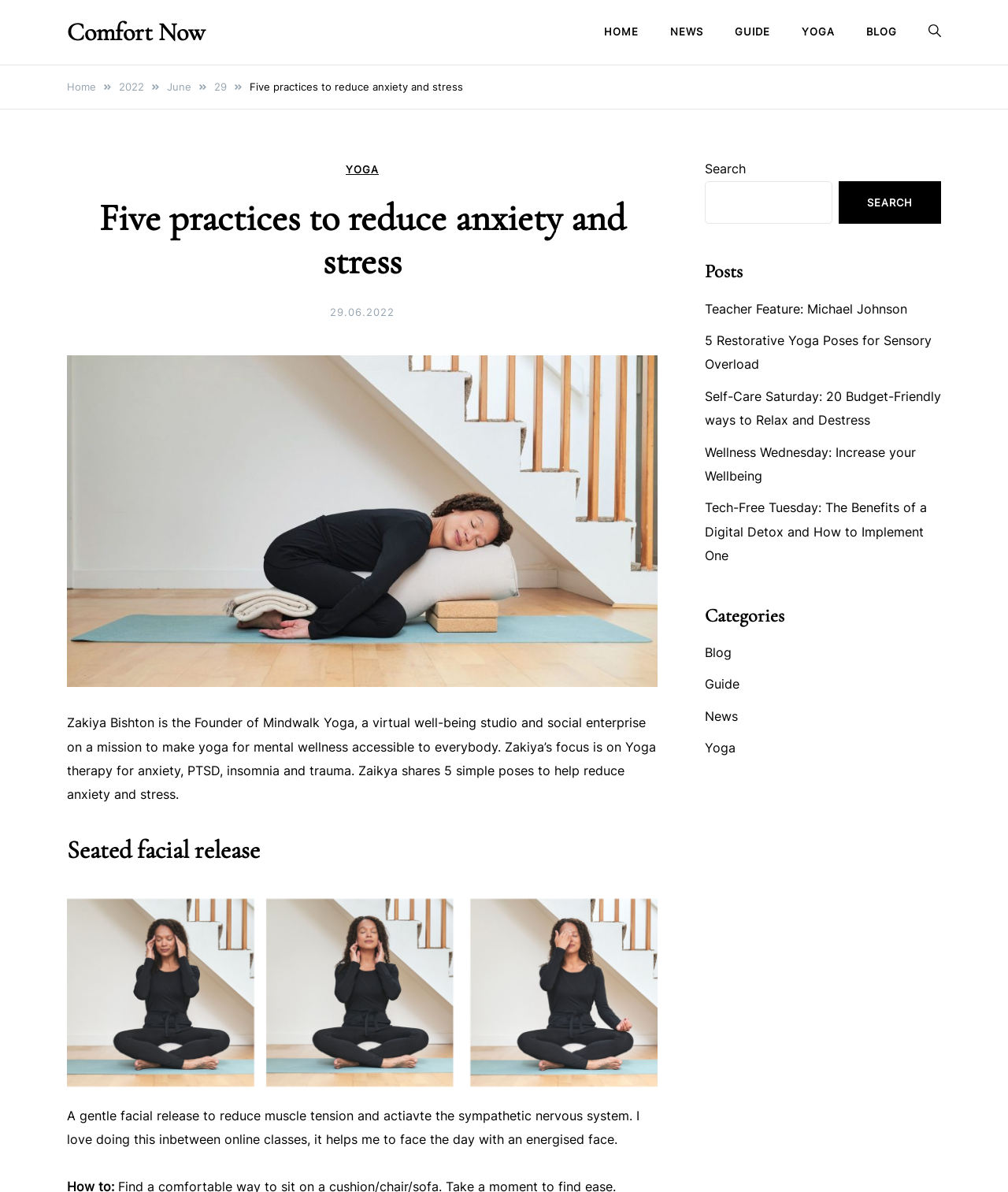Locate the bounding box coordinates of the element that should be clicked to fulfill the instruction: "Click on the Installation link".

None